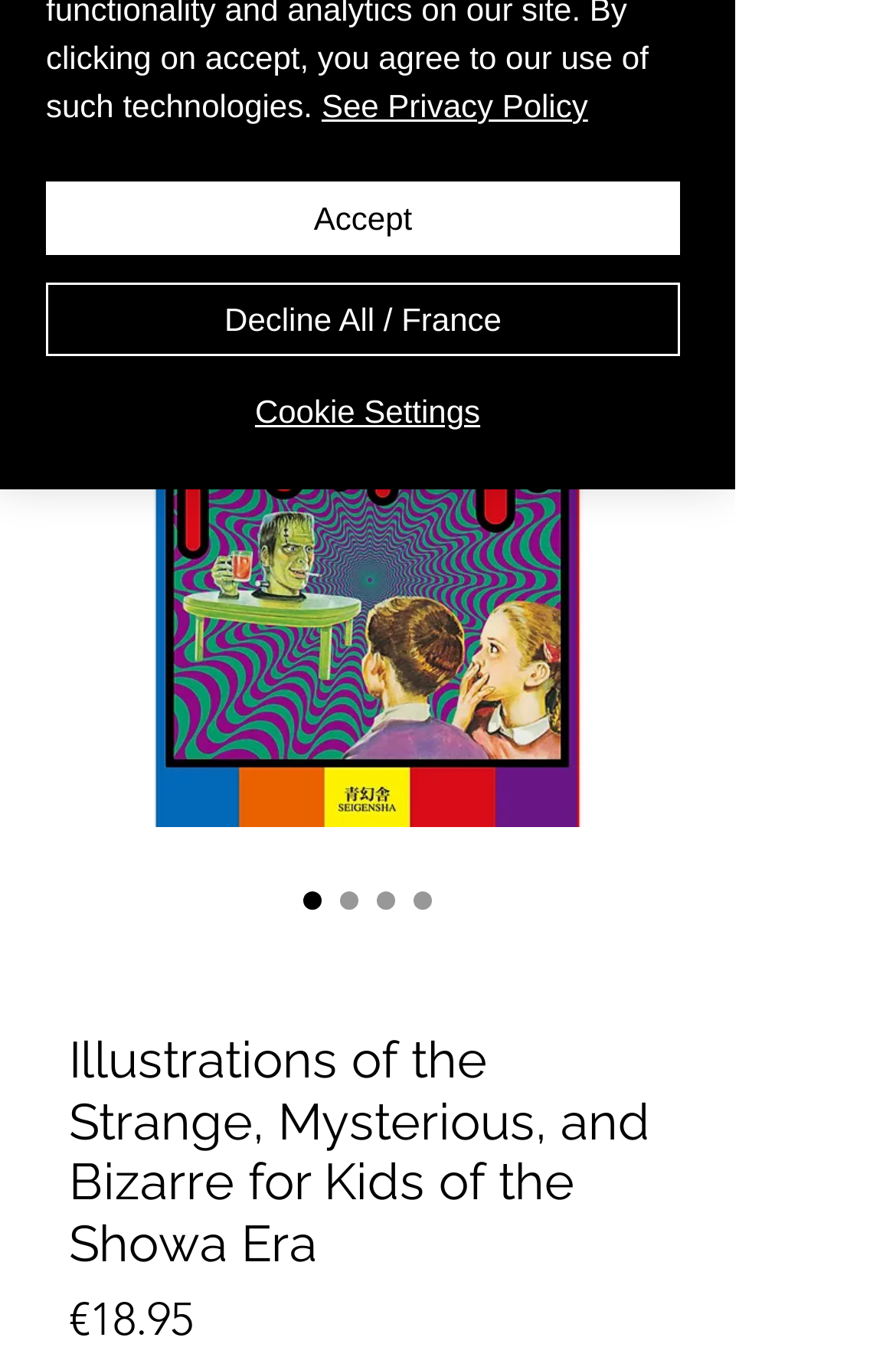Provide the bounding box coordinates in the format (top-left x, top-left y, bottom-right x, bottom-right y). All values are floating point numbers between 0 and 1. Determine the bounding box coordinate of the UI element described as: Phone

[0.0, 0.261, 0.274, 0.361]